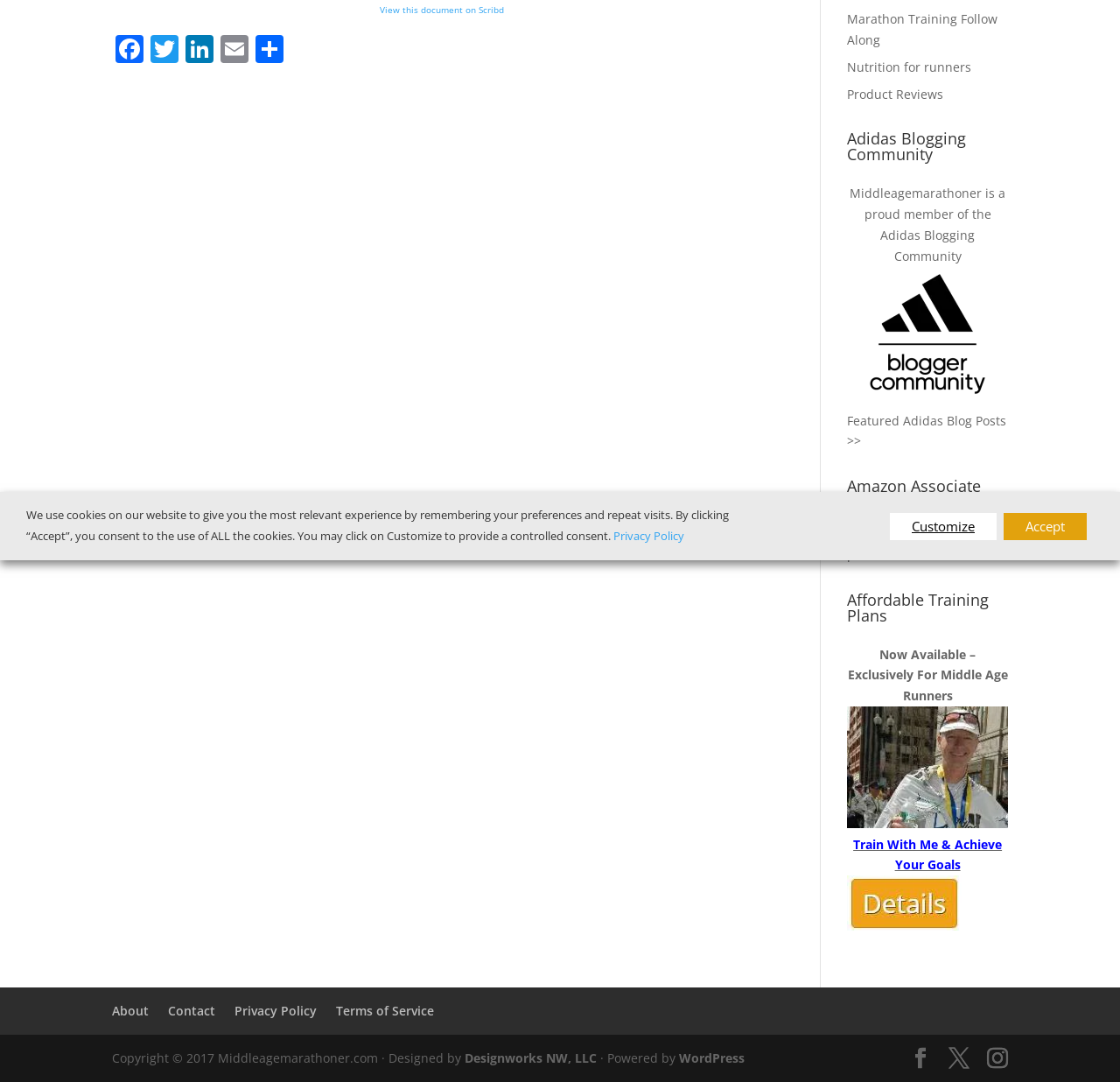Please determine the bounding box coordinates for the UI element described here. Use the format (top-left x, top-left y, bottom-right x, bottom-right y) with values bounded between 0 and 1: View this document on Scribd

[0.339, 0.004, 0.45, 0.015]